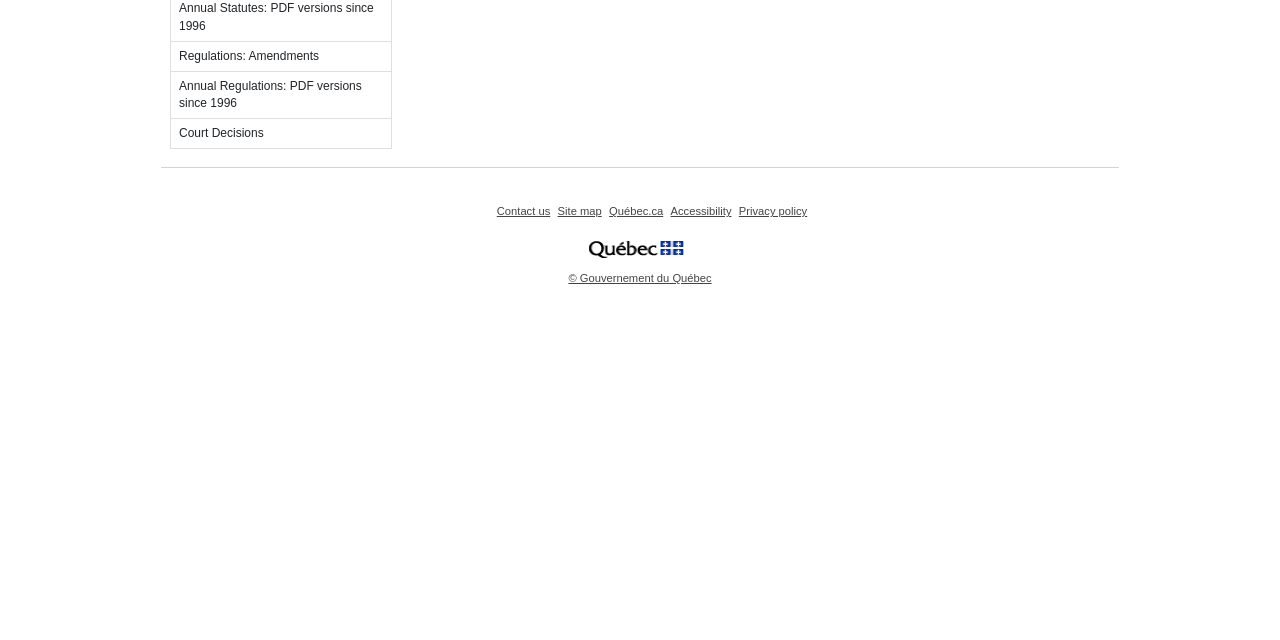Based on the element description, predict the bounding box coordinates (top-left x, top-left y, bottom-right x, bottom-right y) for the UI element in the screenshot: Accessibility

[0.522, 0.321, 0.573, 0.339]